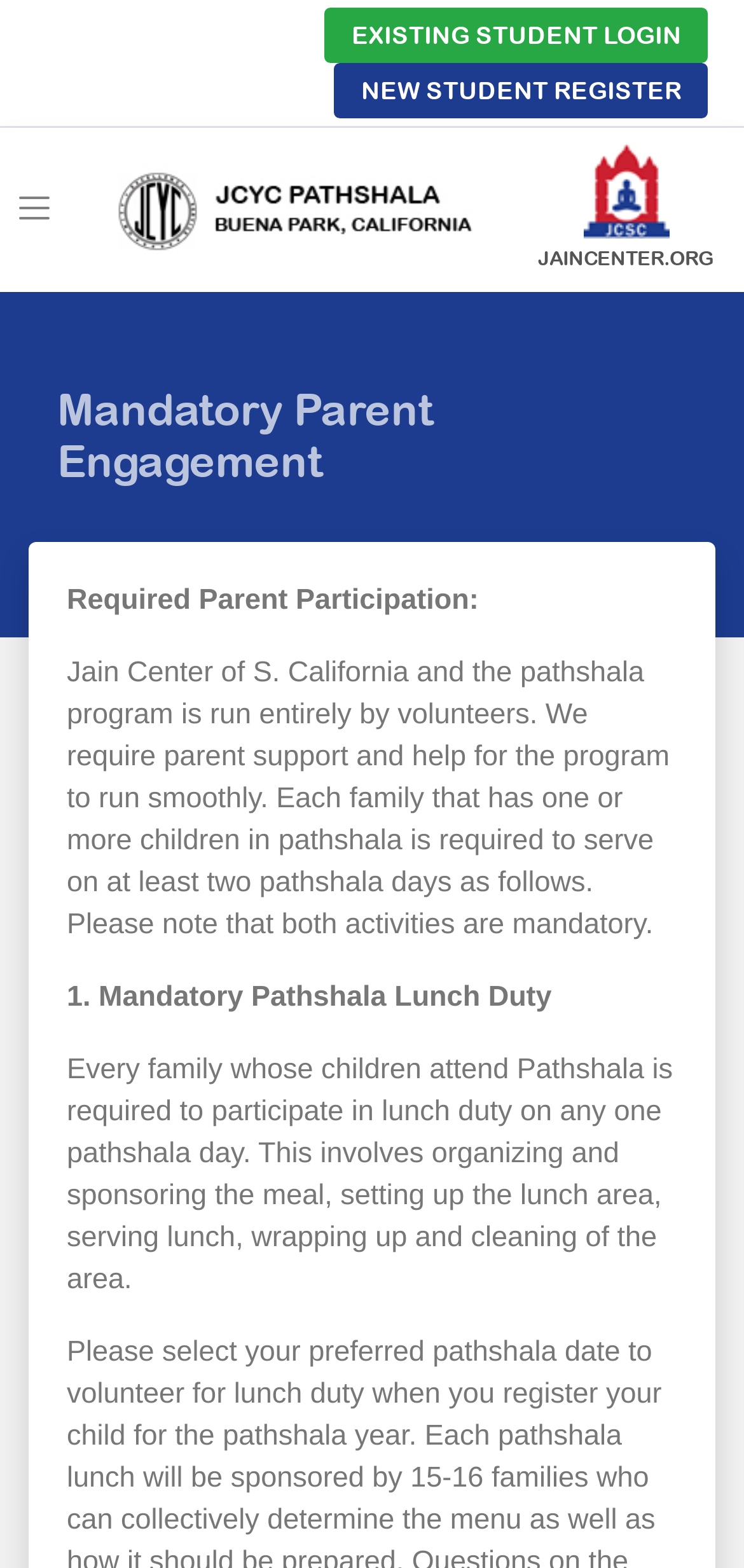What is the purpose of the lunch duty?
Please provide a comprehensive and detailed answer to the question.

According to the webpage, the purpose of the lunch duty is to organize and sponsor the meal, set up the lunch area, serve lunch, wrap up and clean the area.